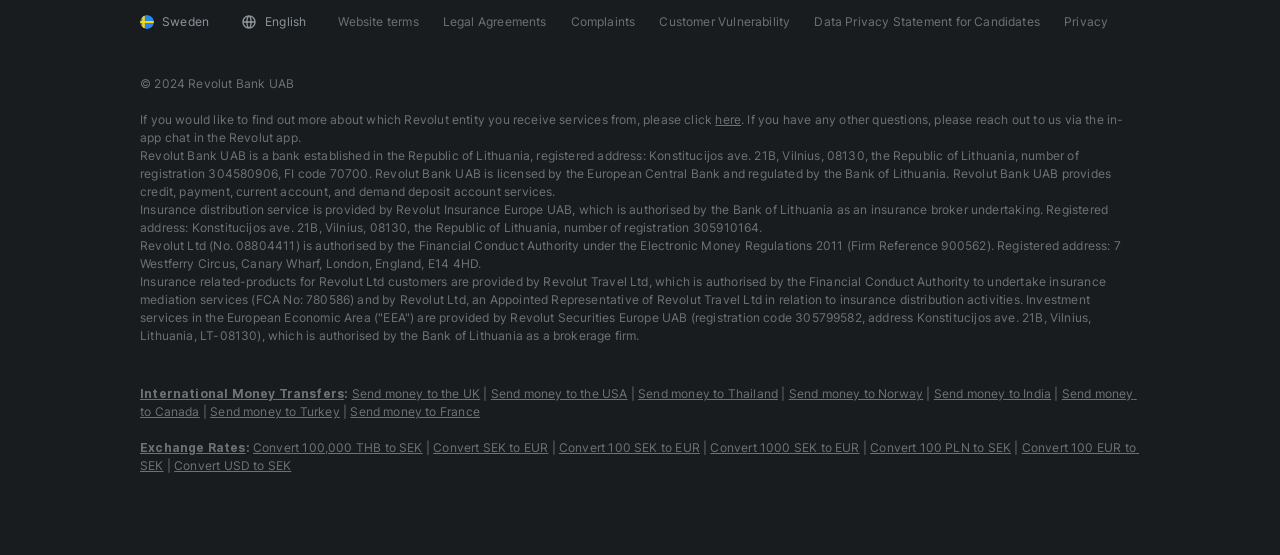Calculate the bounding box coordinates of the UI element given the description: "Exchange Rates".

[0.109, 0.793, 0.192, 0.82]